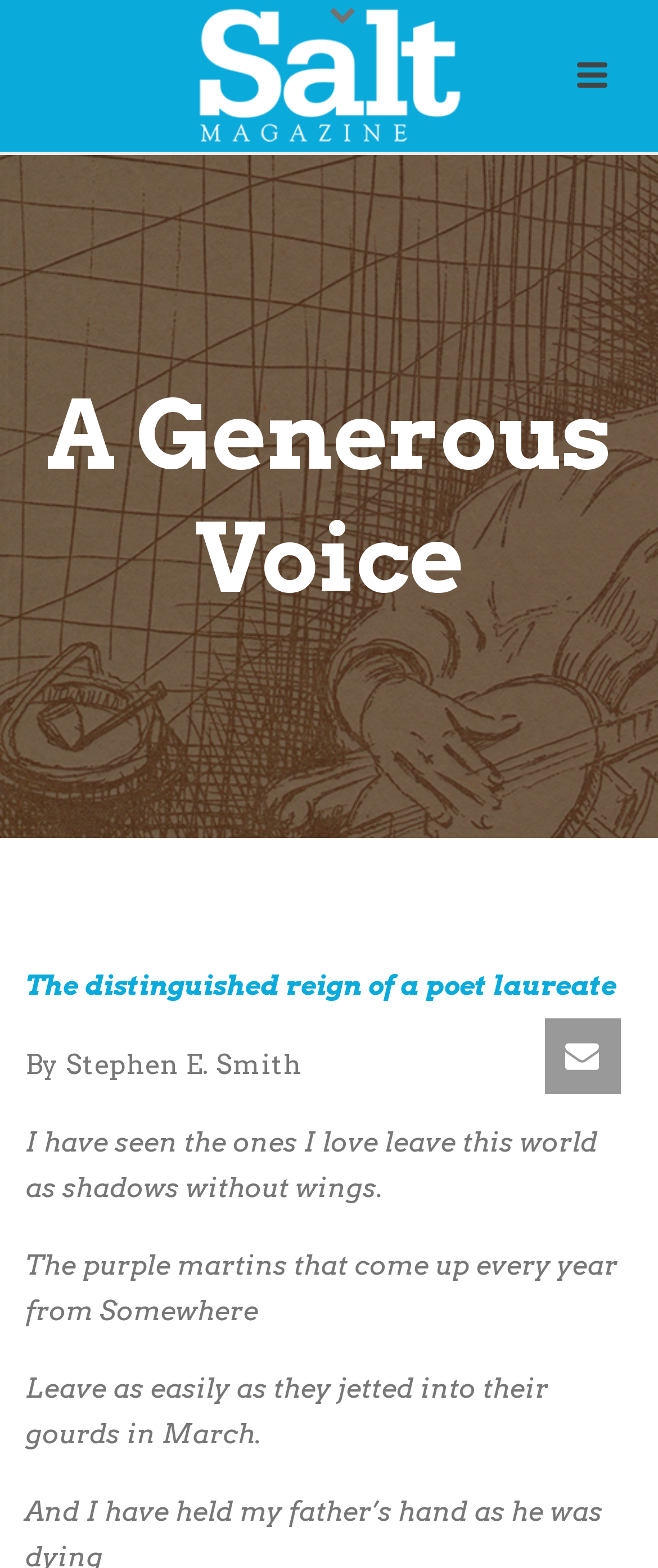Explain the webpage in detail.

The webpage is titled "A Generous Voice – Salt Magazine" and features a prominent image at the top, taking up about half of the screen width. Below the image, there is a link titled "The Art & Soul of Wilmington" with an accompanying image. 

The main content of the webpage is divided into sections, with a heading "A Generous Voice" situated at the top. Below the heading, there are five paragraphs of text. The first paragraph is titled "The distinguished reign of a poet laureate" by Stephen E. Smith. The subsequent paragraphs are poetic verses, with the first line "I have seen the ones I love leave this world as shadows without wings." The verses continue to describe the poet's observations of nature, including the arrival and departure of purple martins.

On the right side of the page, there are two links, each accompanied by a small image. These links are positioned near the bottom of the page, below the poetic verses.